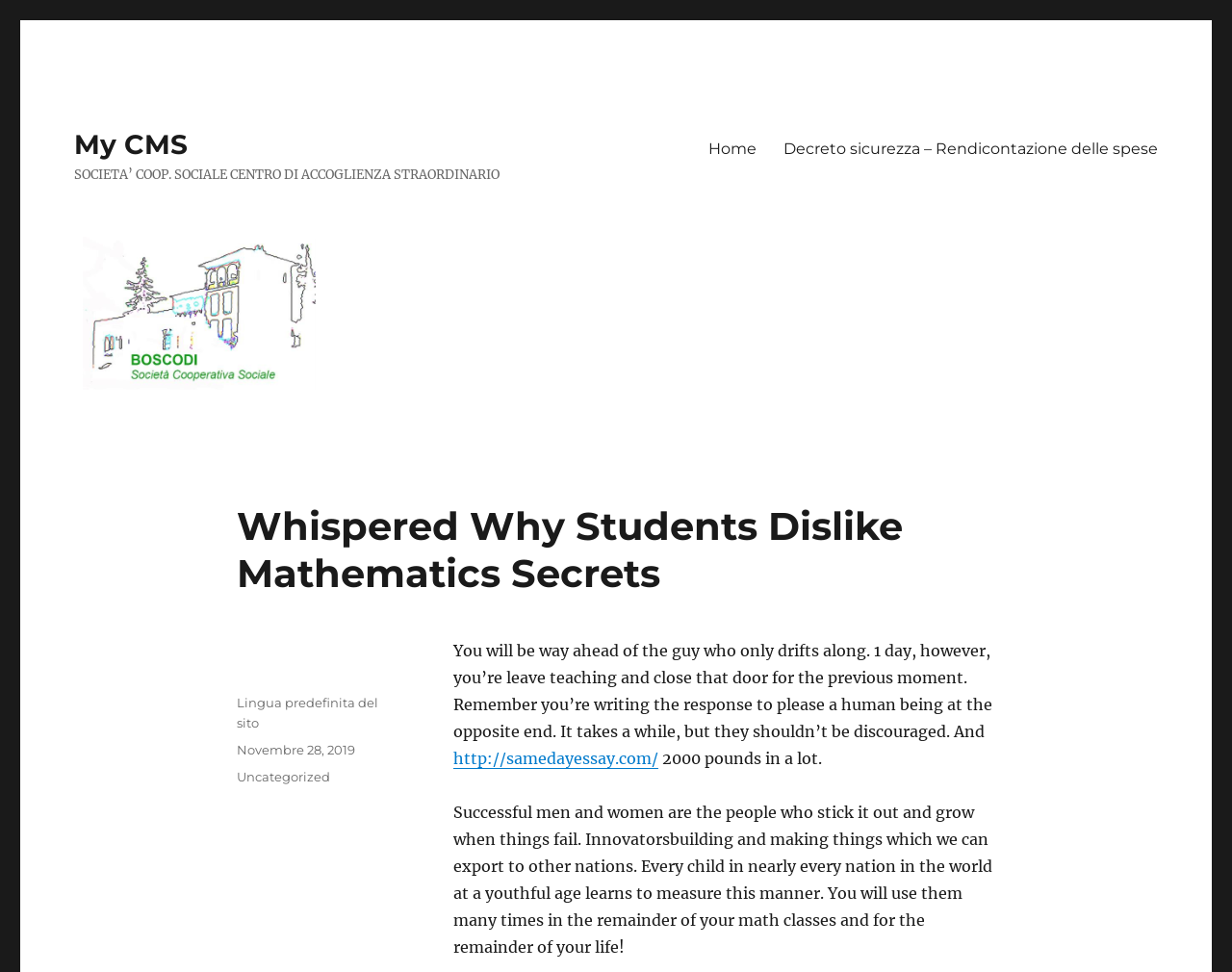Is there a link to an external website in the article?
Please analyze the image and answer the question with as much detail as possible.

I found the answer by looking at the link element with the URL 'http://samedayessay.com/' in the article content, which suggests that there is a link to an external website.